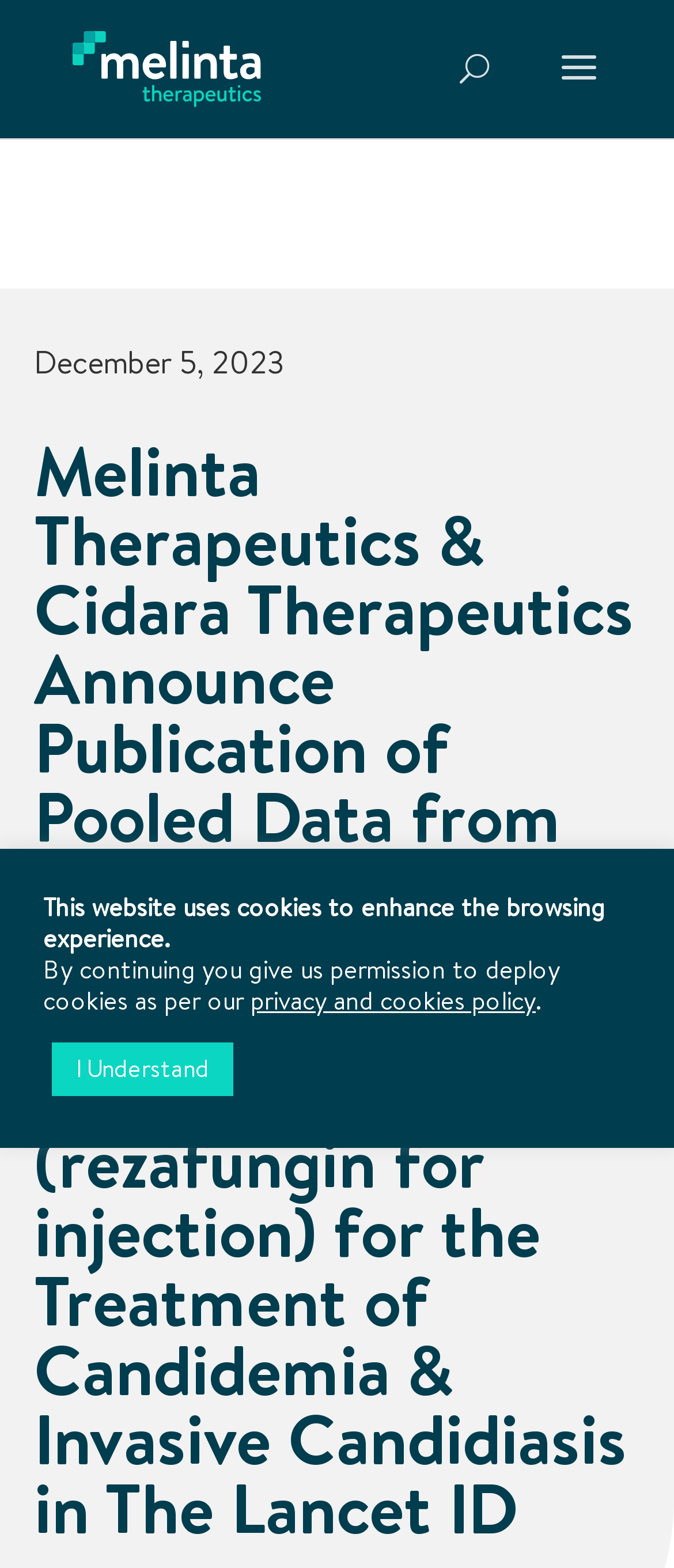Please determine the bounding box coordinates, formatted as (top-left x, top-left y, bottom-right x, bottom-right y), with all values as floating point numbers between 0 and 1. Identify the bounding box of the region described as: privacy and cookies policy

[0.372, 0.628, 0.795, 0.648]